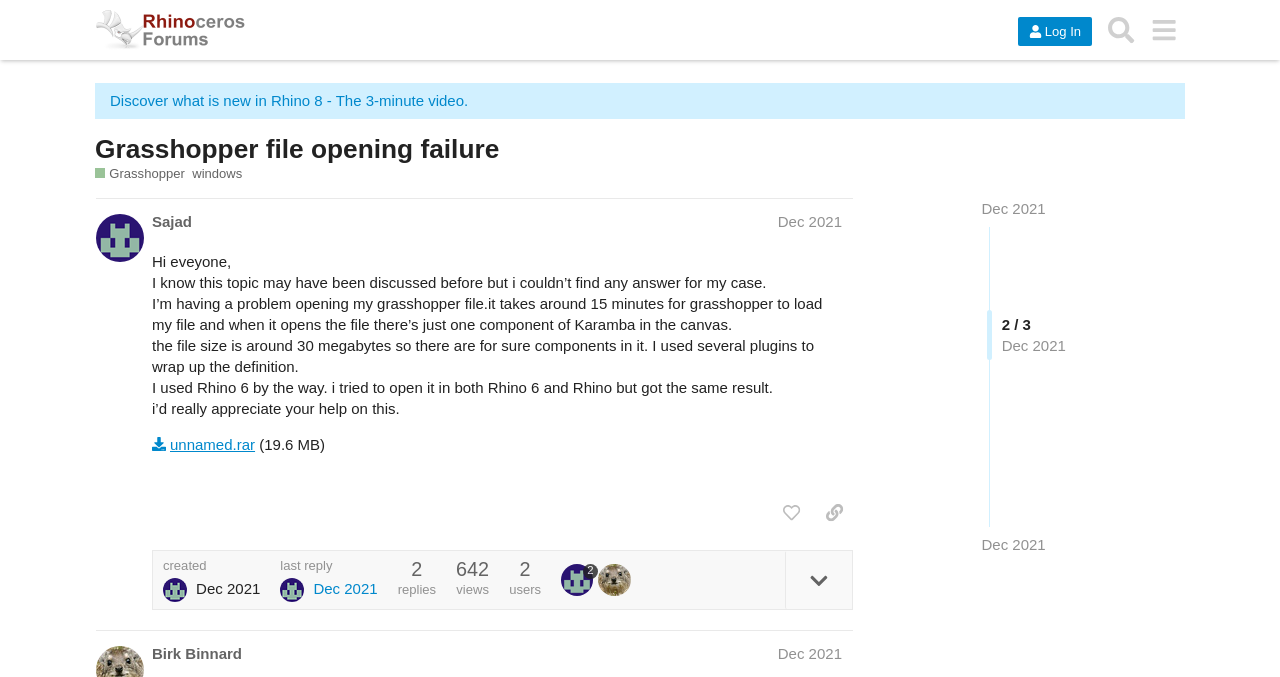Find the bounding box coordinates of the area that needs to be clicked in order to achieve the following instruction: "View the post by Sajad". The coordinates should be specified as four float numbers between 0 and 1, i.e., [left, top, right, bottom].

[0.11, 0.312, 0.666, 0.349]